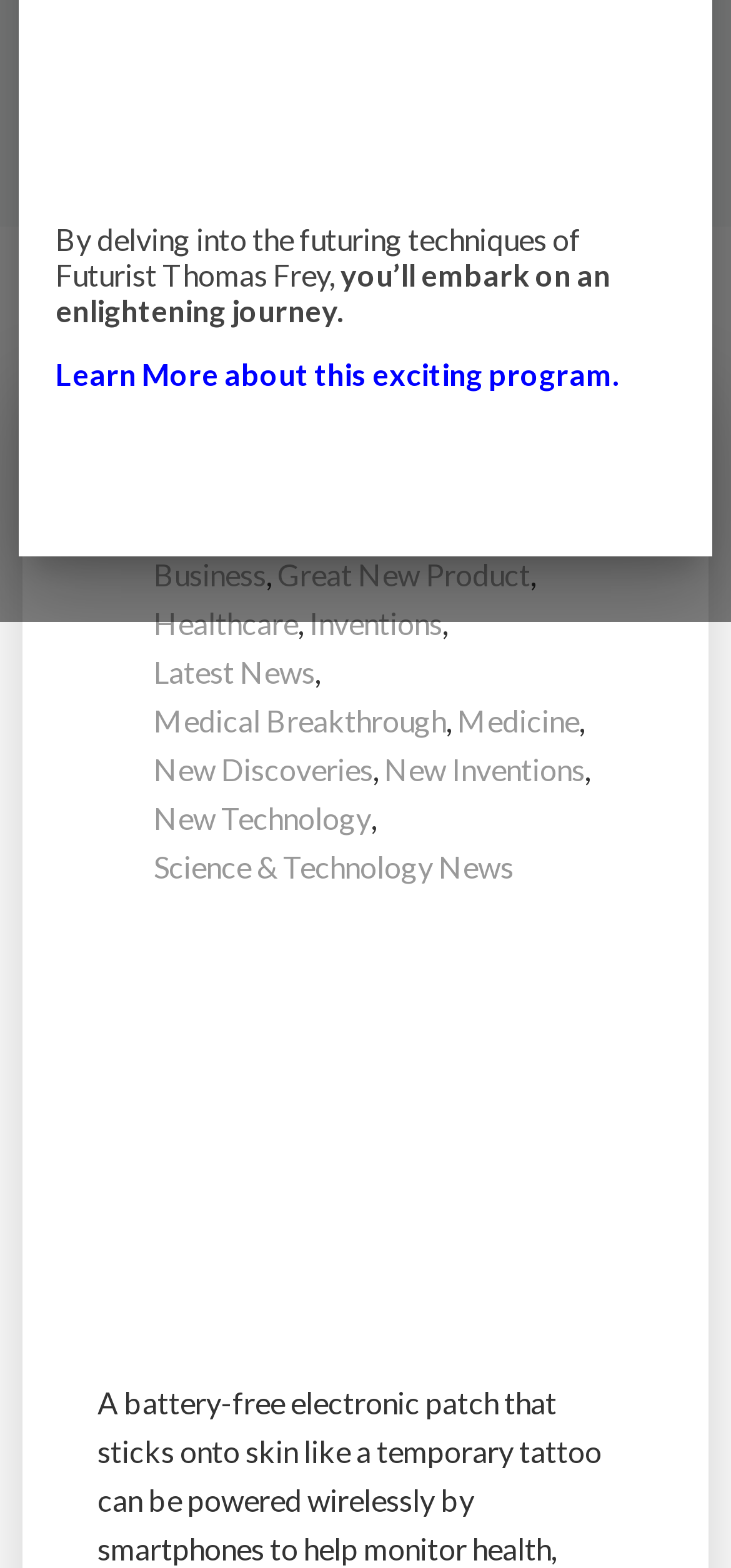Extract the bounding box coordinates for the UI element described by the text: "Biotech". The coordinates should be in the form of [left, top, right, bottom] with values between 0 and 1.

[0.21, 0.321, 0.349, 0.352]